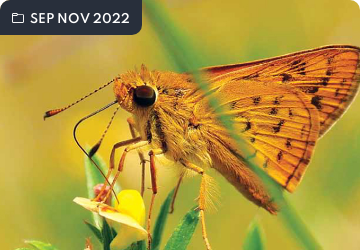What is the butterfly doing in the image?
Look at the image and answer the question using a single word or phrase.

Searching for nectar